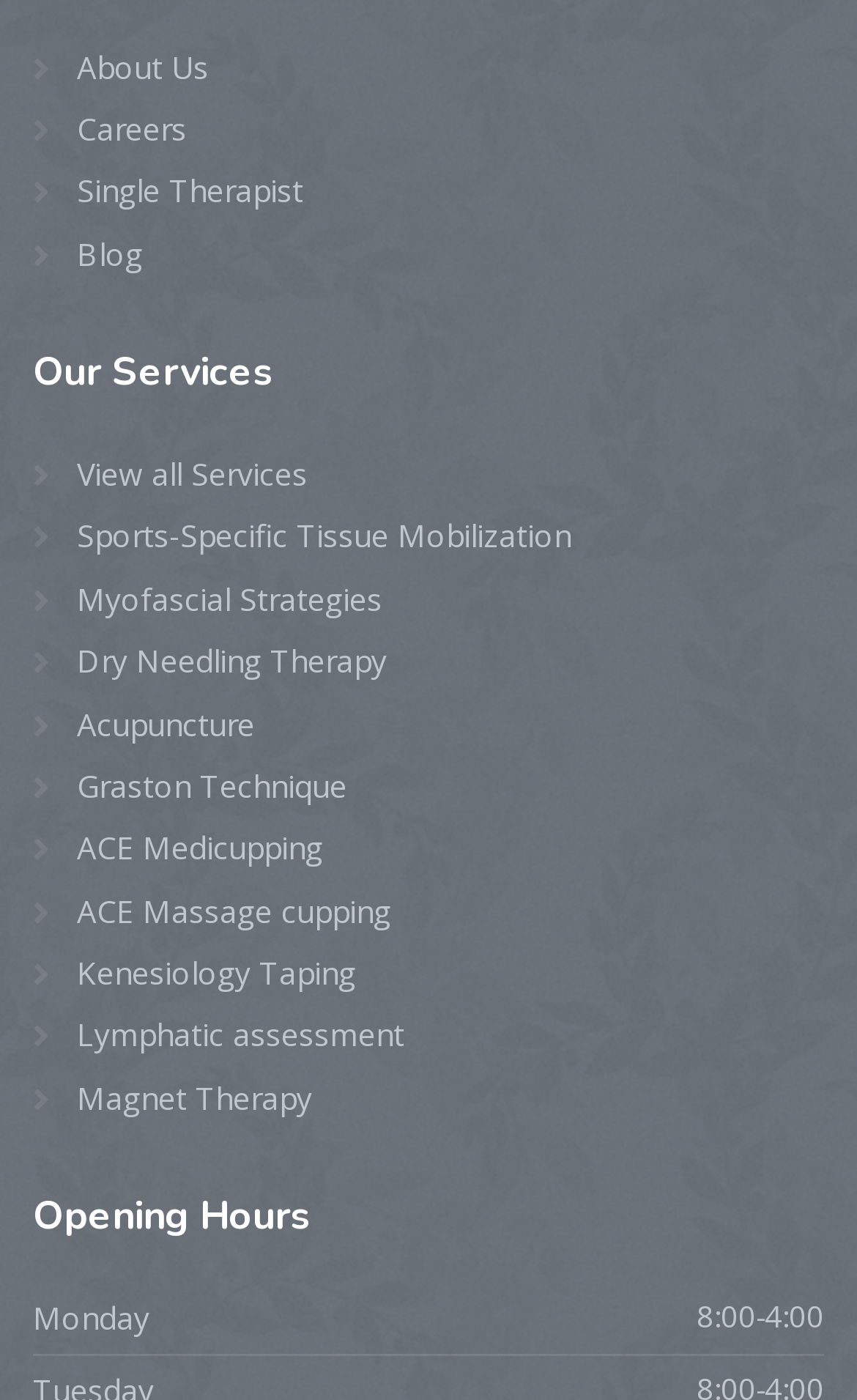Identify the bounding box coordinates of the section that should be clicked to achieve the task described: "Read the Blog".

[0.038, 0.164, 0.167, 0.2]